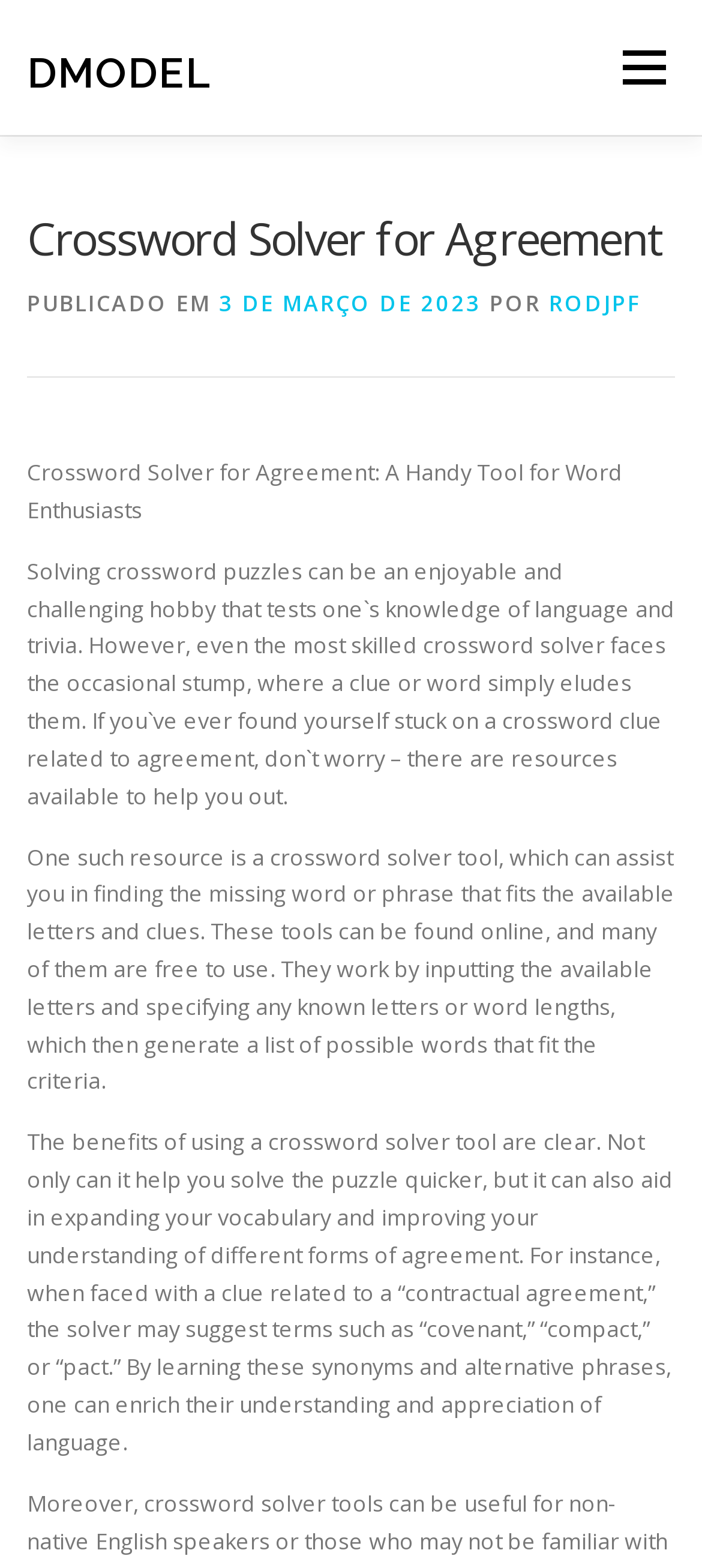Generate a thorough caption detailing the webpage content.

The webpage is about a crossword solver tool for agreement, specifically designed for word enthusiasts. At the top left, there is a link to "DMODEL" and at the top right, a "Menu" link is located. Below the menu, a header section contains the title "Crossword Solver for Agreement" and a publication date "3 DE MARÇO DE 2023" with a link to the author "RODJPF". 

Below the header, there is a descriptive paragraph explaining the purpose of the crossword solver tool, which is to assist in finding missing words or phrases in crossword puzzles. The tool can be found online and is free to use. 

Following this, there are two more paragraphs that elaborate on the benefits of using a crossword solver tool. The first paragraph explains how the tool can help solve puzzles quickly and expand vocabulary. The second paragraph provides an example of how the tool can aid in understanding different forms of agreement, such as contractual agreements, by suggesting synonyms and alternative phrases.